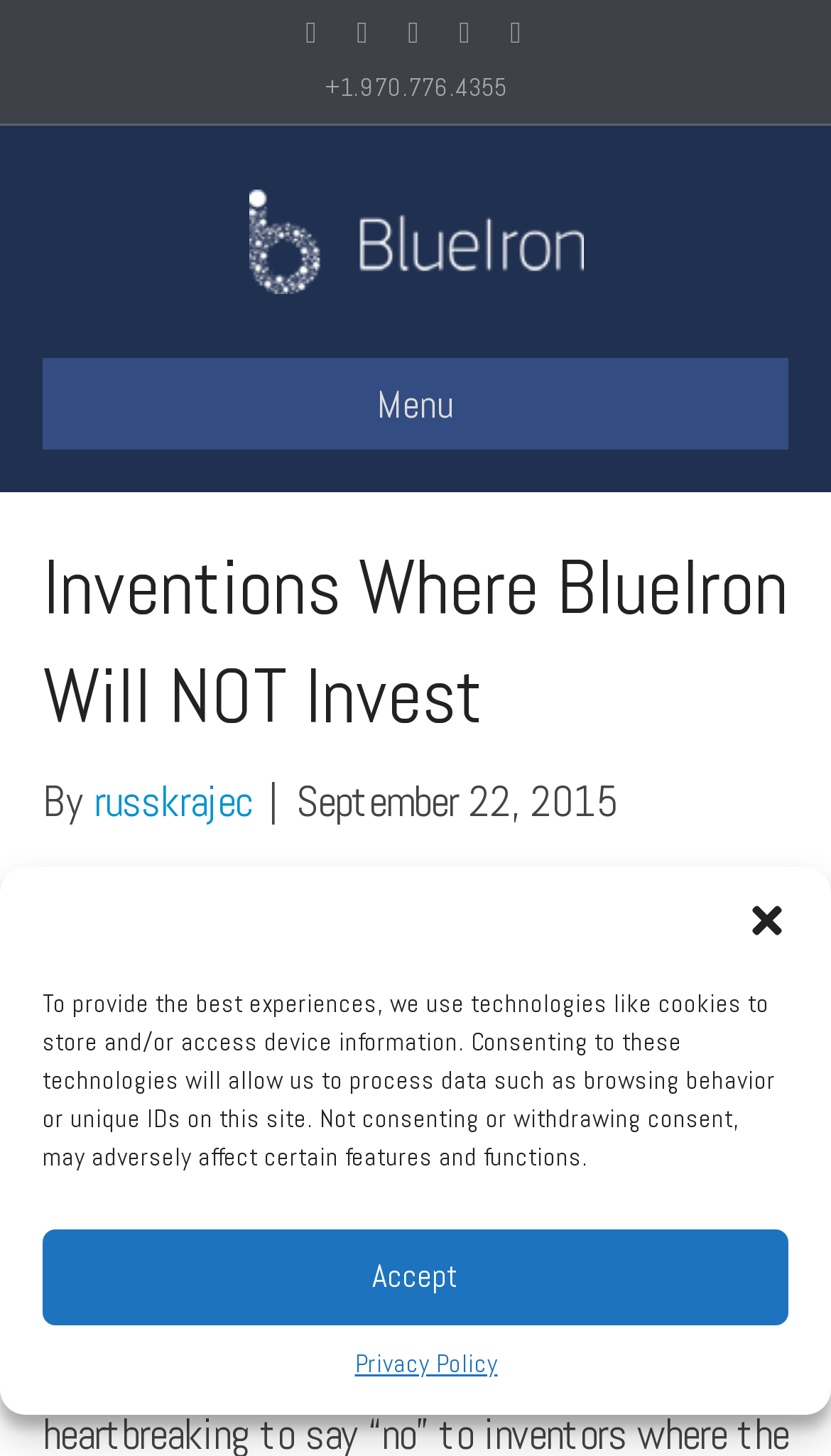Locate the heading on the webpage and return its text.

Inventions Where BlueIron Will NOT Invest